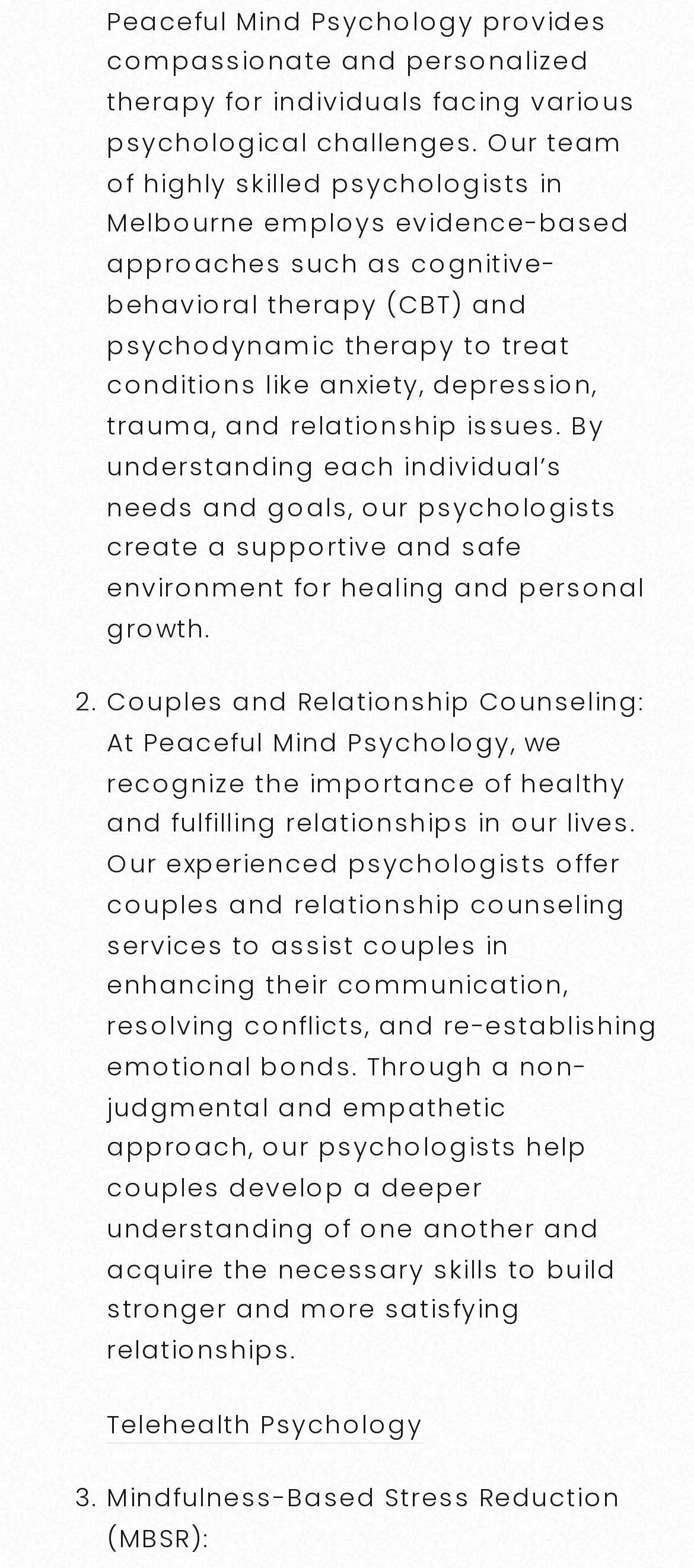Review the image closely and give a comprehensive answer to the question: What is the name of the service provided for remote therapy?

The link element with the text 'Telehealth Psychology' suggests that this is the name of the service provided for remote therapy.